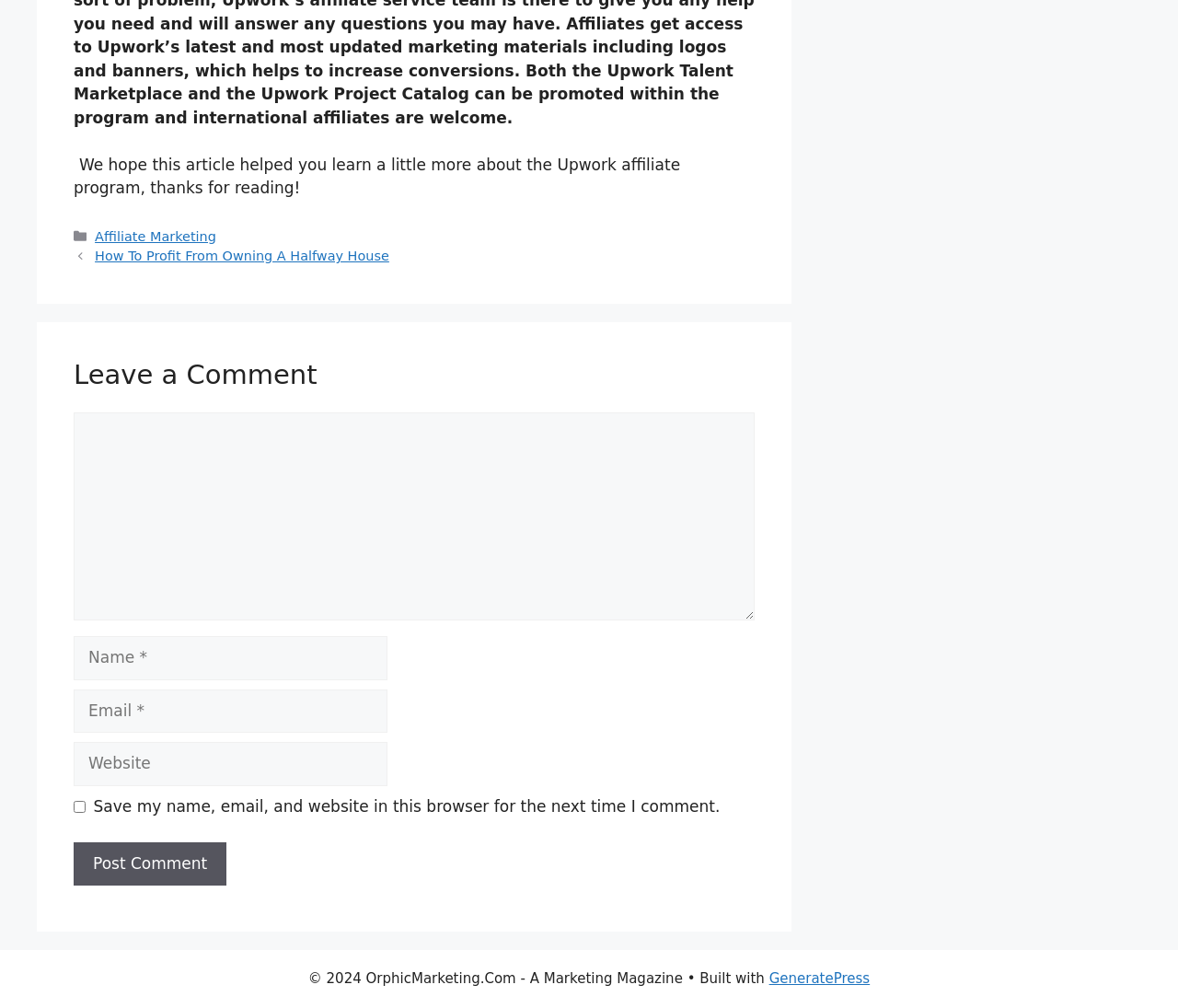Point out the bounding box coordinates of the section to click in order to follow this instruction: "Visit the GeneratePress website".

[0.653, 0.963, 0.738, 0.979]